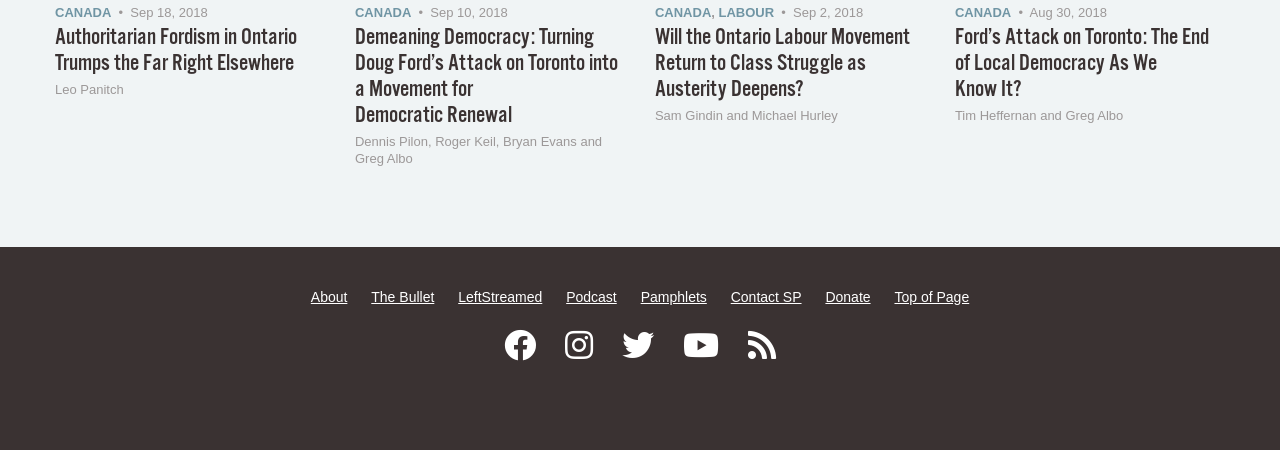Provide a one-word or brief phrase answer to the question:
What is the category of the article 'Authoritarian Fordism in Ontario Trumps the Far Right Elsewhere'?

CANADA